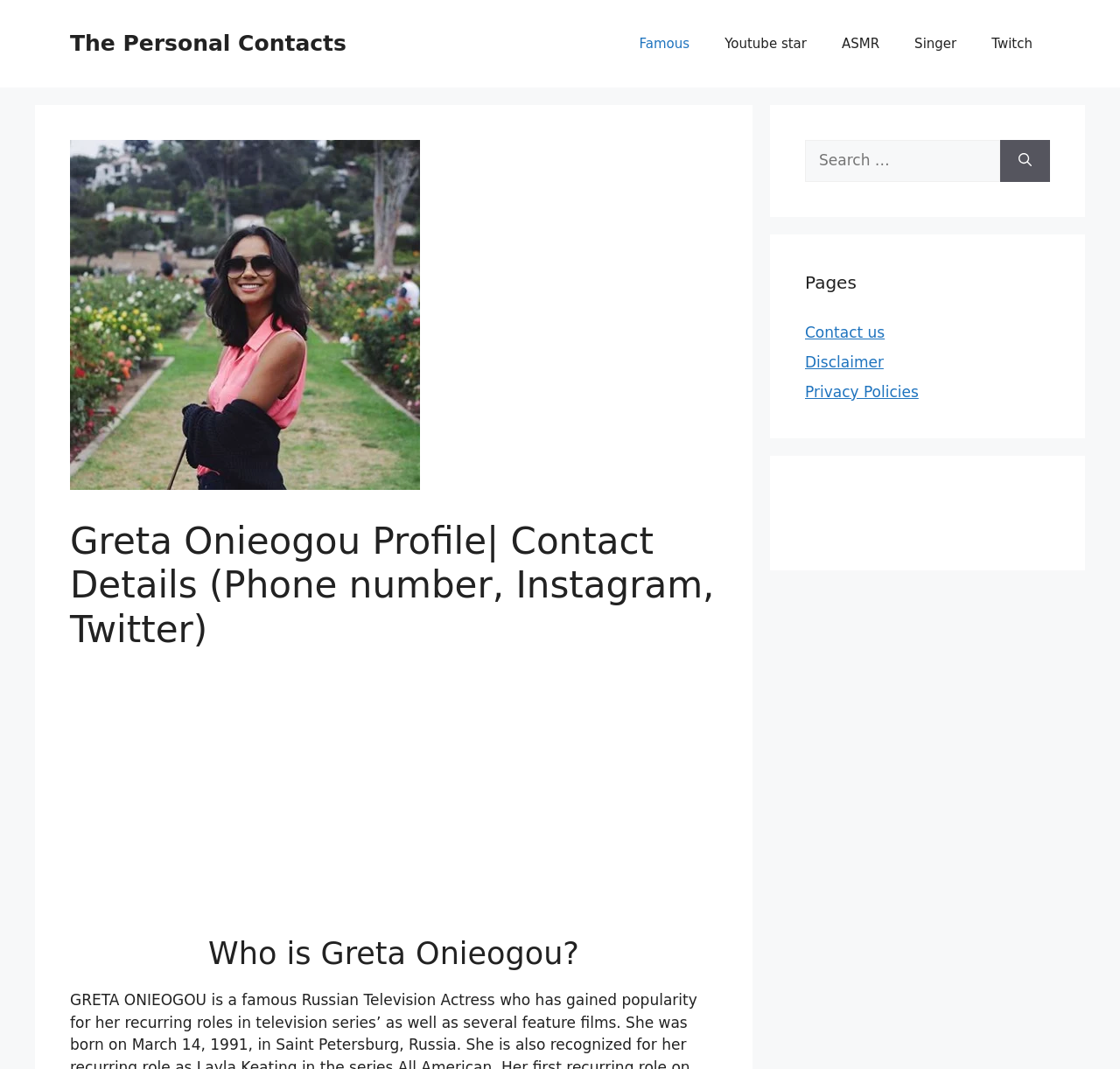Give an extensive and precise description of the webpage.

The webpage is about Greta Onieogou, a Russian television actress. At the top of the page, there is a banner with the site's name. Below the banner, there is a navigation menu with links to categories such as "Famous", "Youtube star", "ASMR", "Singer", and "Twitch". 

To the left of the navigation menu, there is a header section with a heading that reads "Greta Onieogou Profile| Contact Details (Phone number, Instagram, Twitter)". Below this header, there is an iframe displaying an advertisement.

Further down the page, there is a heading that asks "Who is Greta Onieogou?" which is likely the title of a biographical article or section about the actress. 

On the right side of the page, there are three complementary sections. The first section contains a search box with a label "Search for:" and a search button. The second section has a heading "Pages" and links to pages such as "Contact us", "Disclaimer", and "Privacy Policies". The third section is empty.